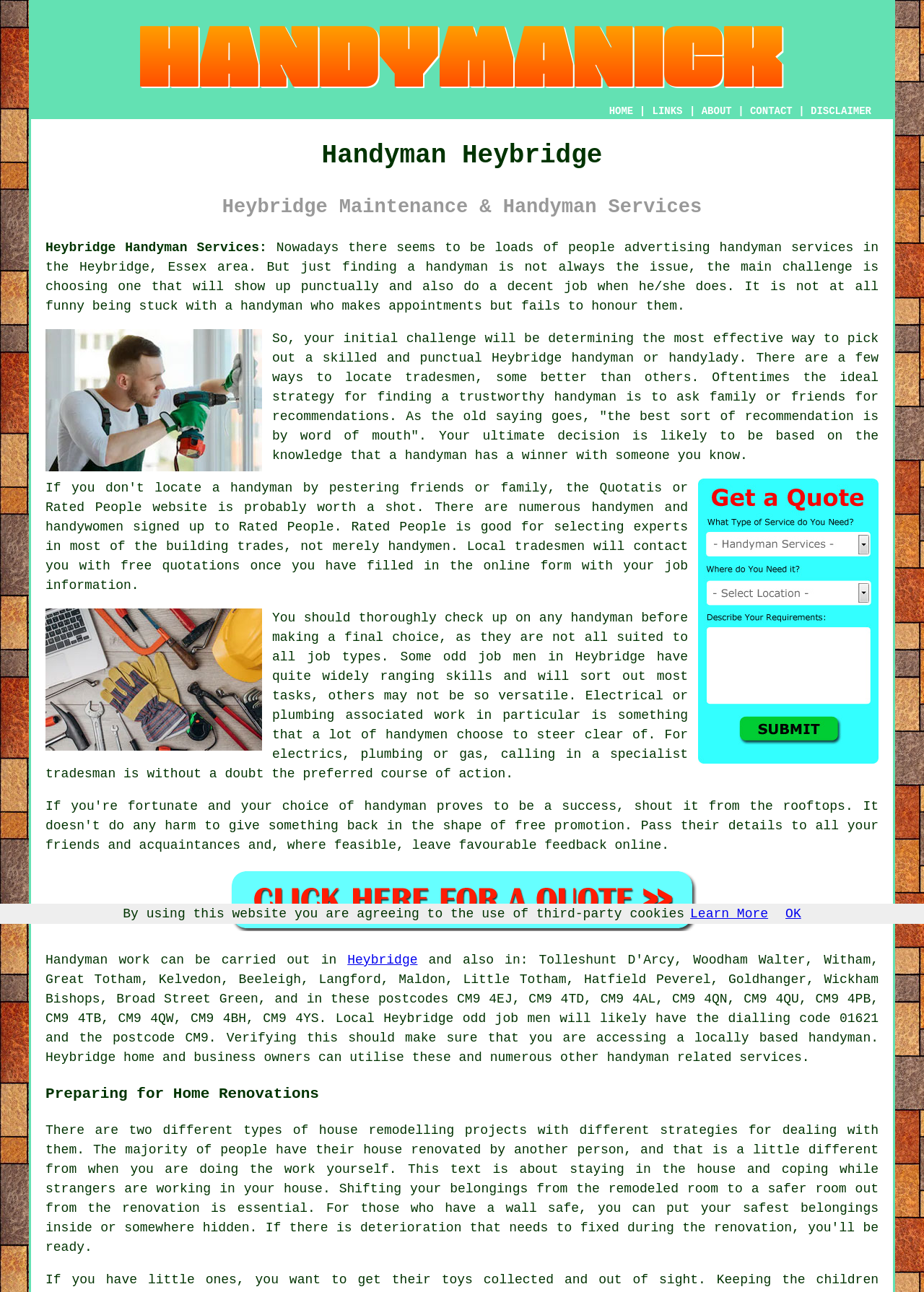Determine the bounding box coordinates of the region that needs to be clicked to achieve the task: "Click on the 'Heybridge Handyman Quotes (01621)' link".

[0.755, 0.583, 0.951, 0.594]